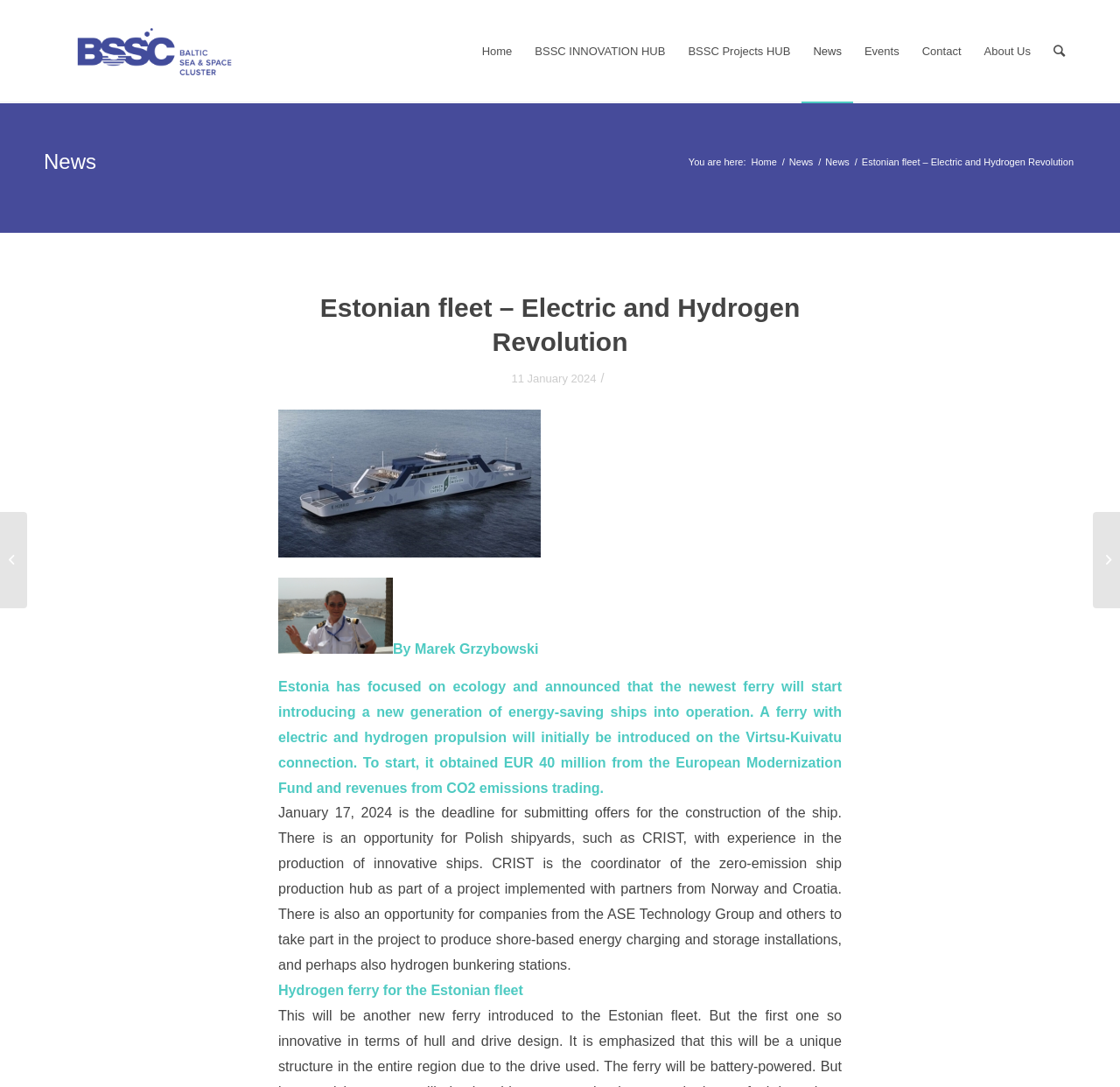Provide a one-word or brief phrase answer to the question:
How many links are there in the top navigation menu?

9